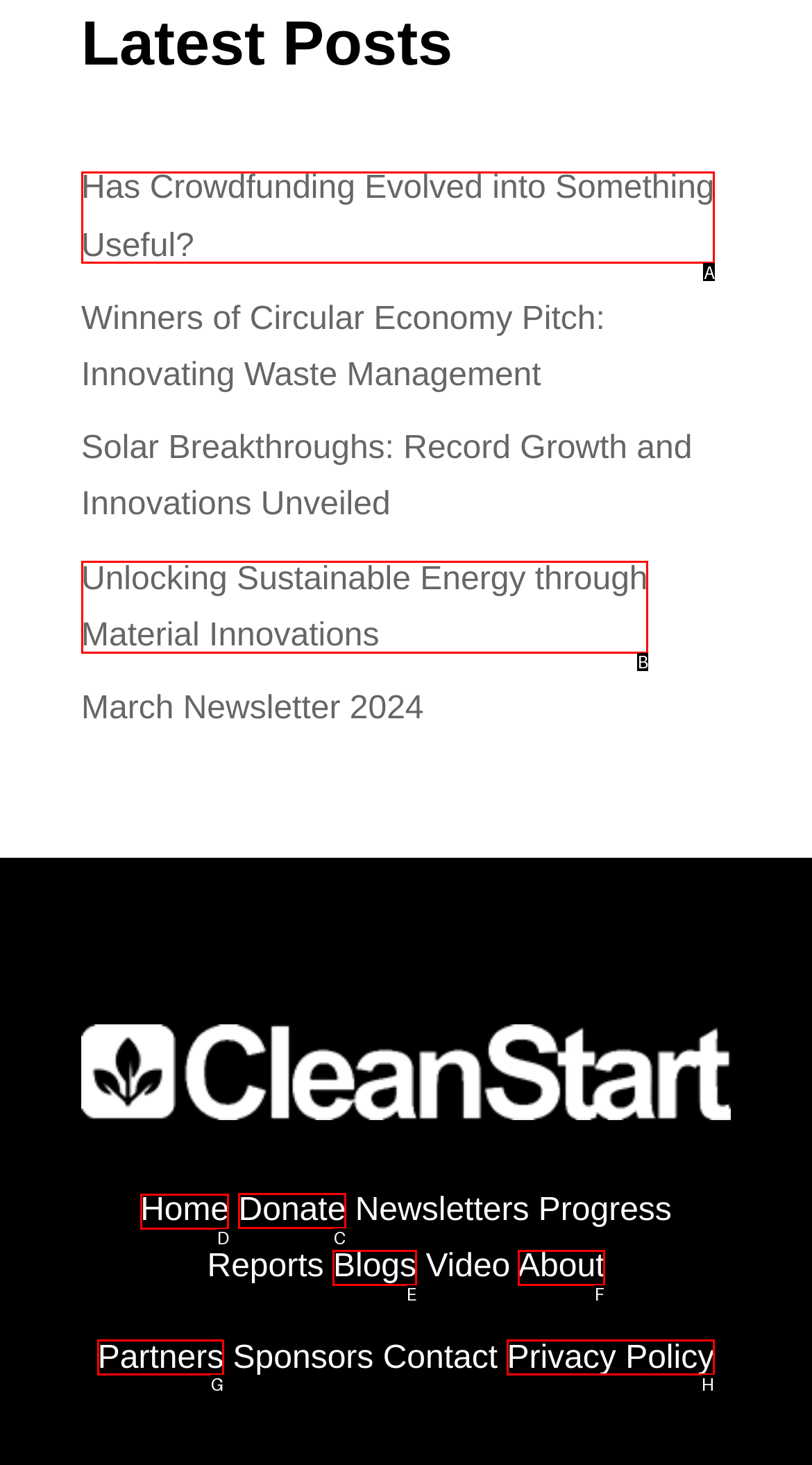Which lettered option should be clicked to perform the following task: Go to the home page
Respond with the letter of the appropriate option.

D